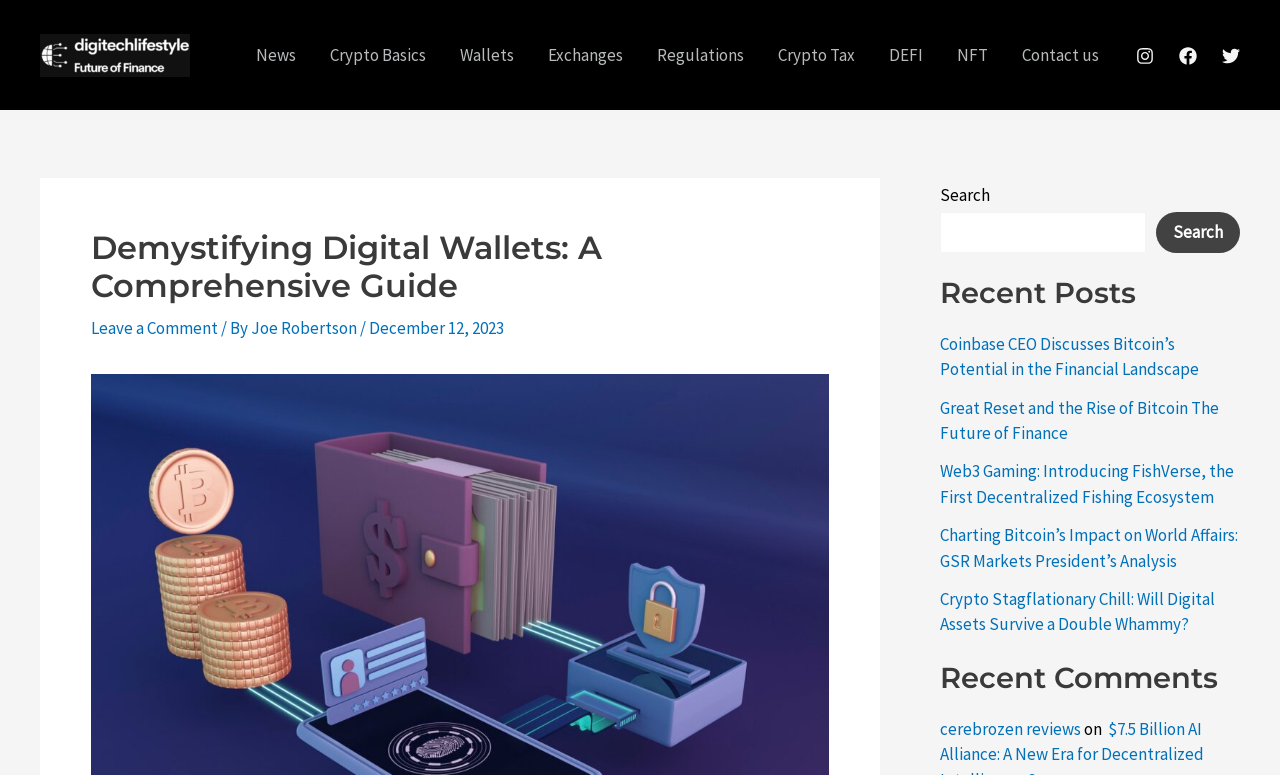Can you find the bounding box coordinates for the element to click on to achieve the instruction: "Leave a comment"?

[0.071, 0.409, 0.17, 0.437]